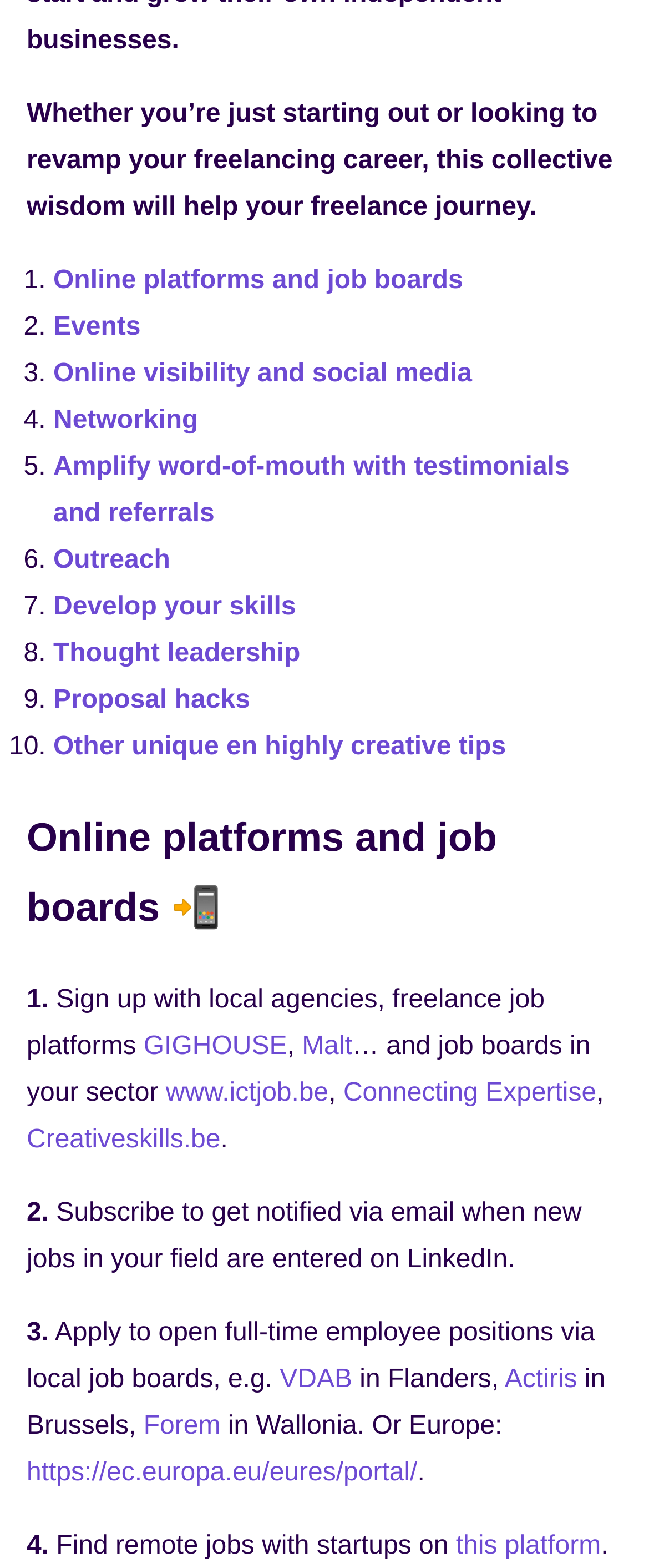Determine the bounding box coordinates of the section I need to click to execute the following instruction: "Click on 'Events'". Provide the coordinates as four float numbers between 0 and 1, i.e., [left, top, right, bottom].

[0.082, 0.2, 0.217, 0.218]